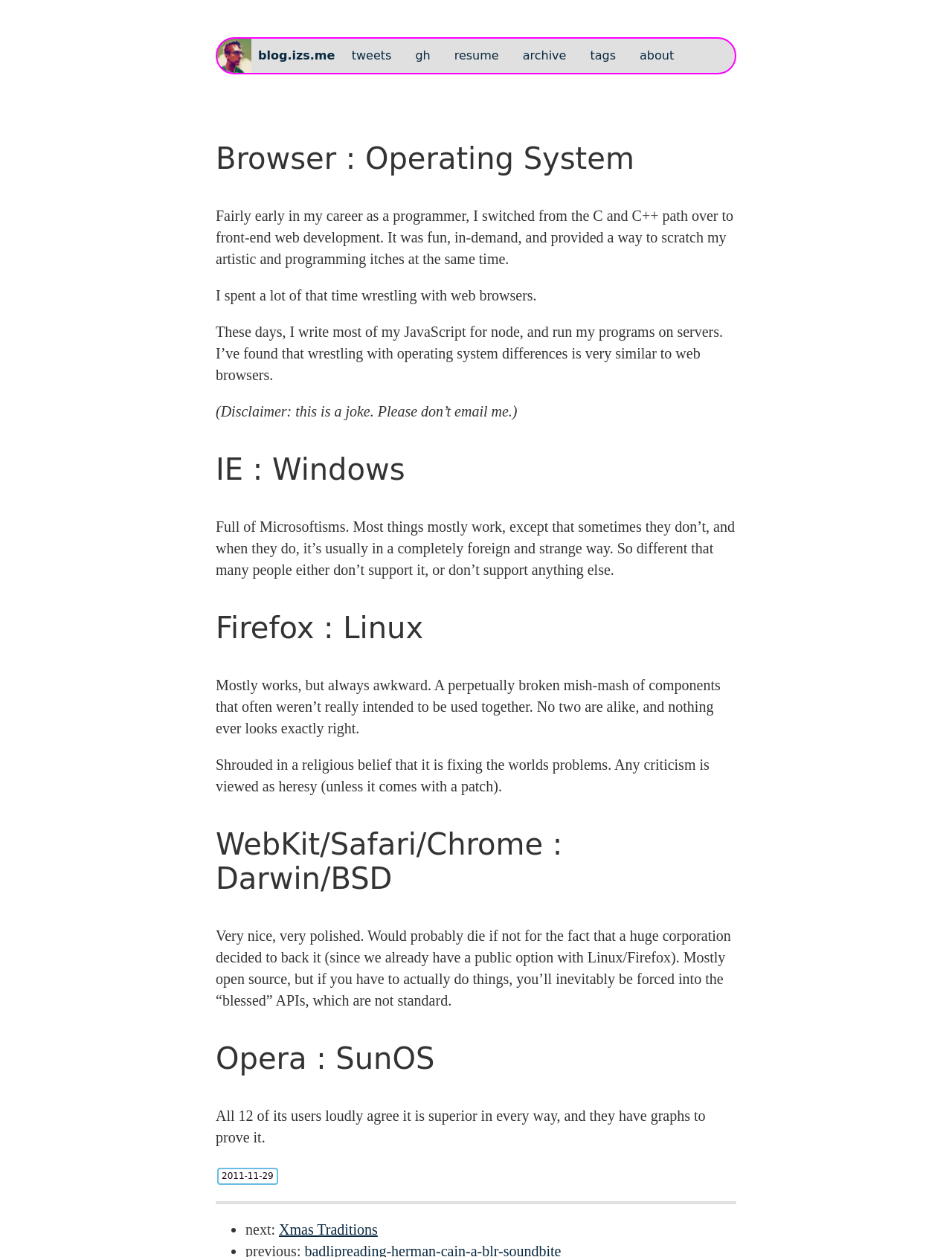Please provide a one-word or phrase answer to the question: 
What is the title of the blog?

blog.izs.me